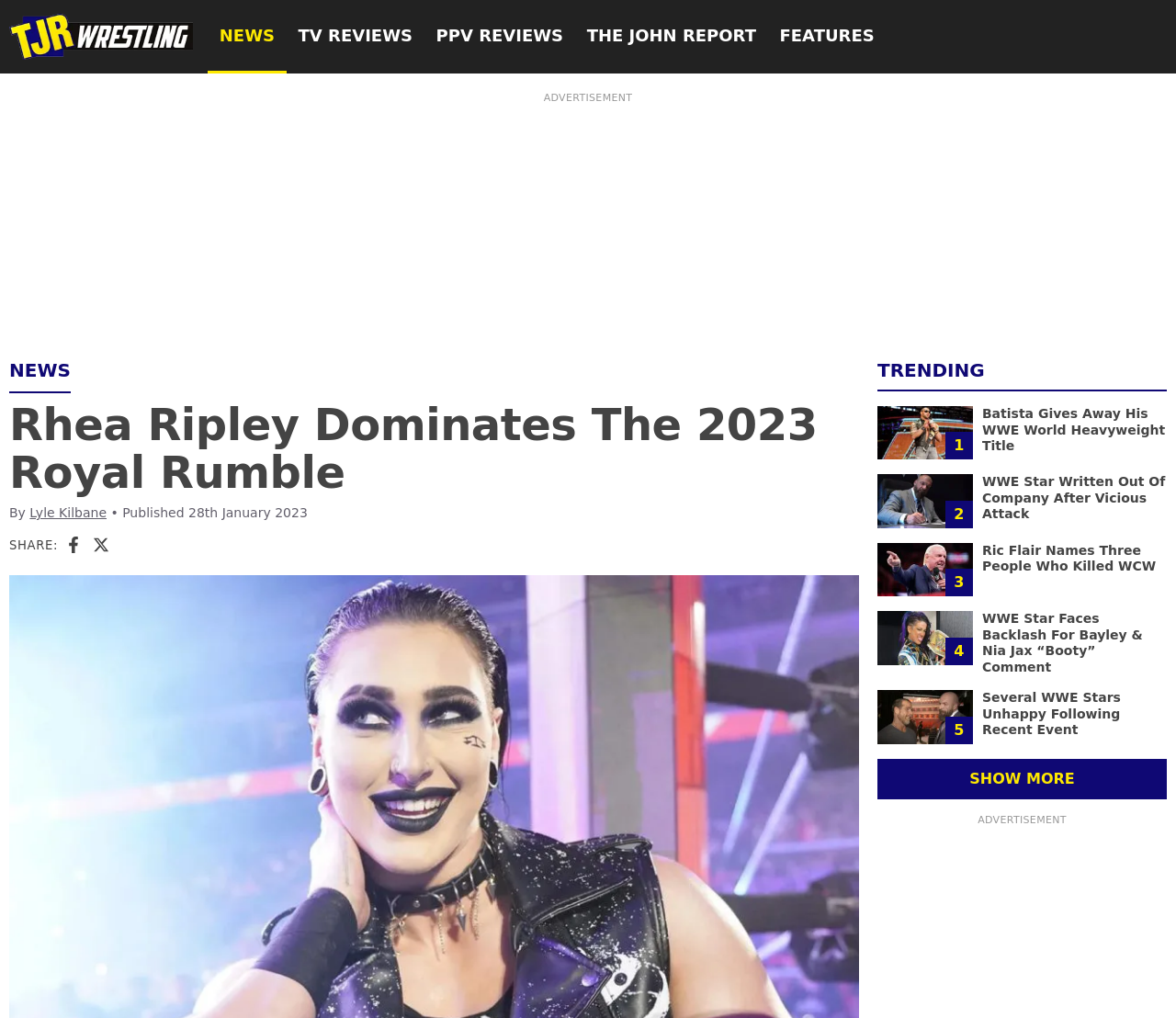Please identify the bounding box coordinates of the element I should click to complete this instruction: 'Click on the SHOW MORE button'. The coordinates should be given as four float numbers between 0 and 1, like this: [left, top, right, bottom].

[0.746, 0.745, 0.992, 0.785]